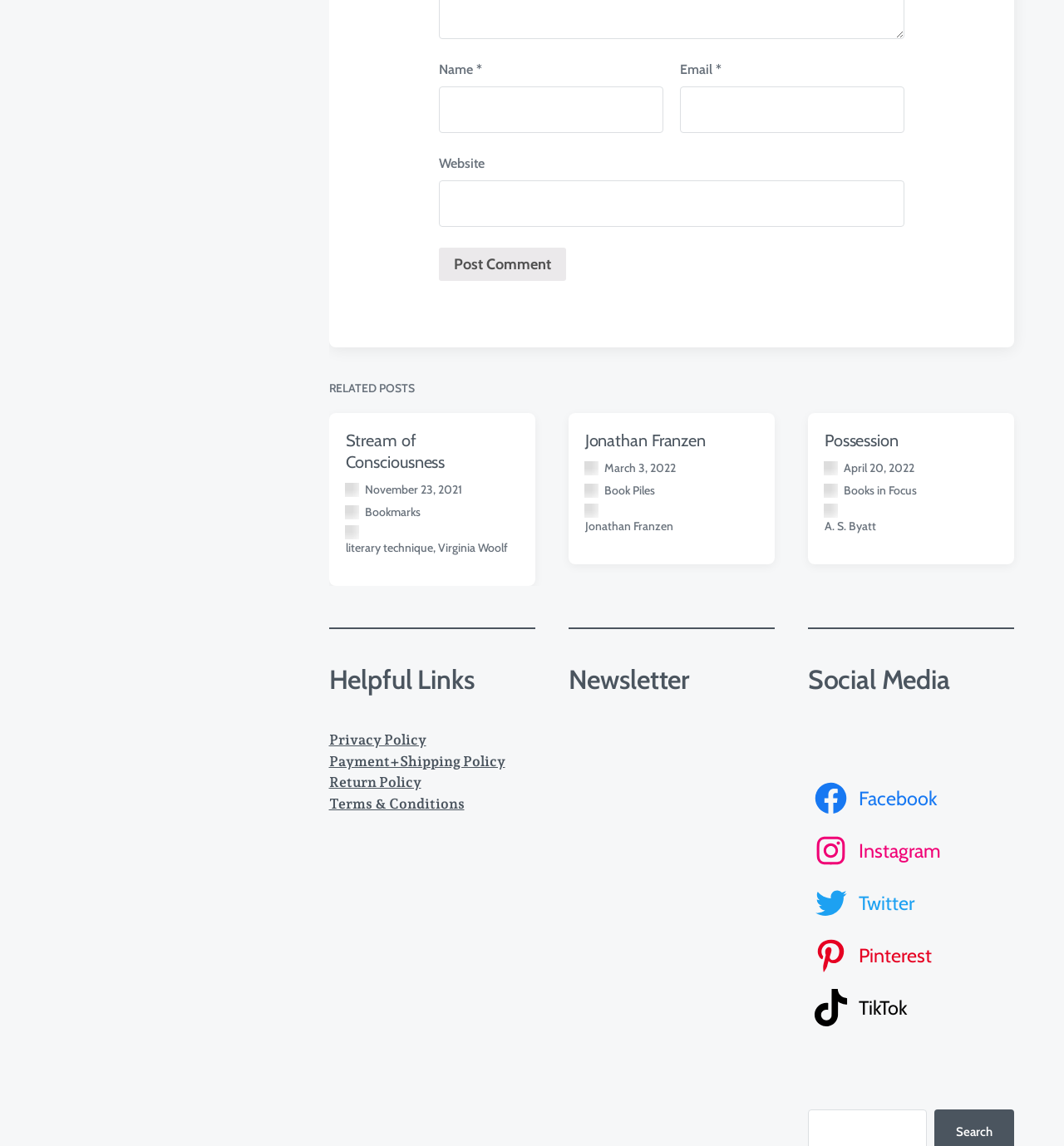Determine the bounding box coordinates for the clickable element required to fulfill the instruction: "Enter your name". Provide the coordinates as four float numbers between 0 and 1, i.e., [left, top, right, bottom].

[0.412, 0.076, 0.623, 0.116]